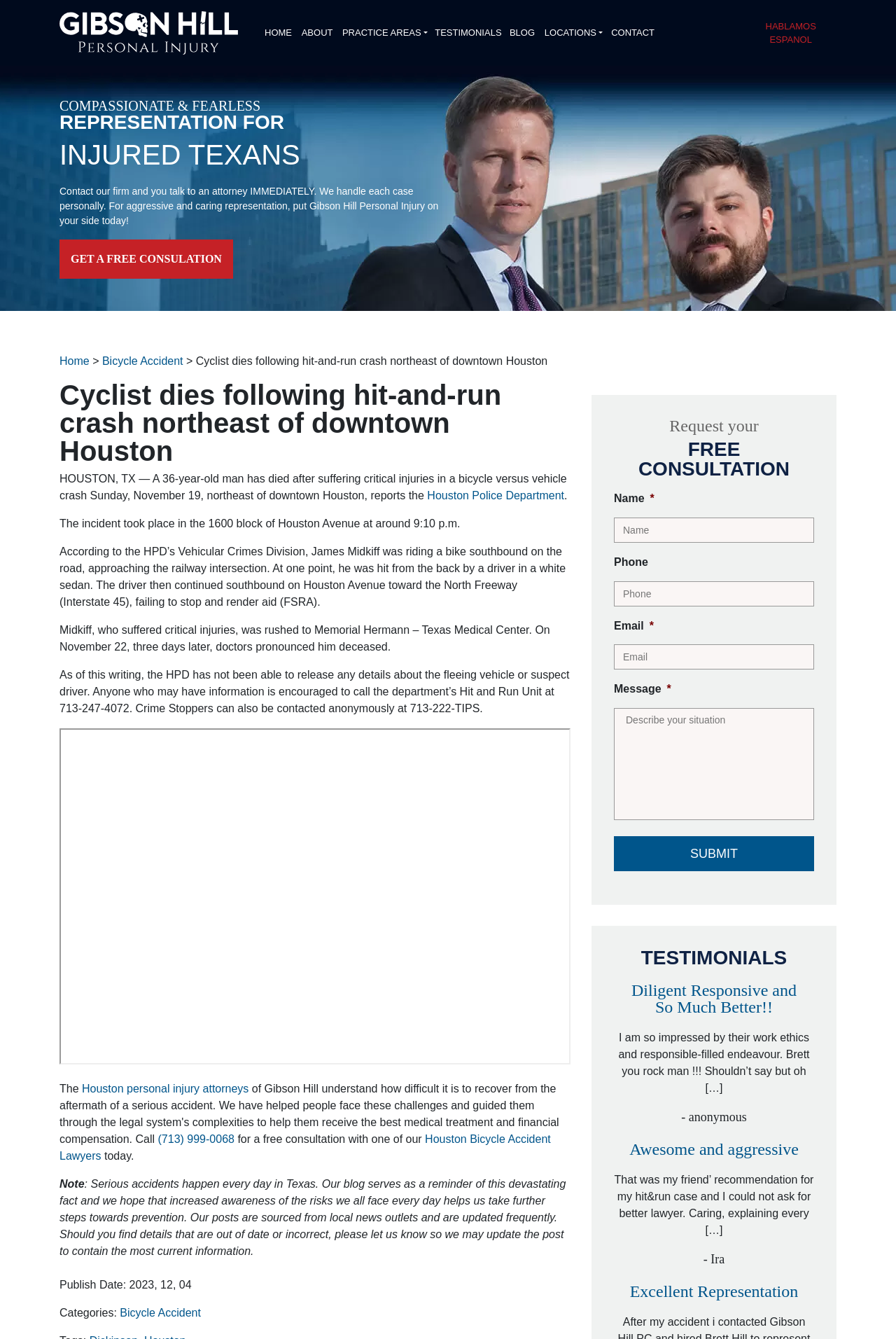Please reply with a single word or brief phrase to the question: 
What is the name of the law firm?

Gibson Hill Personal Injury